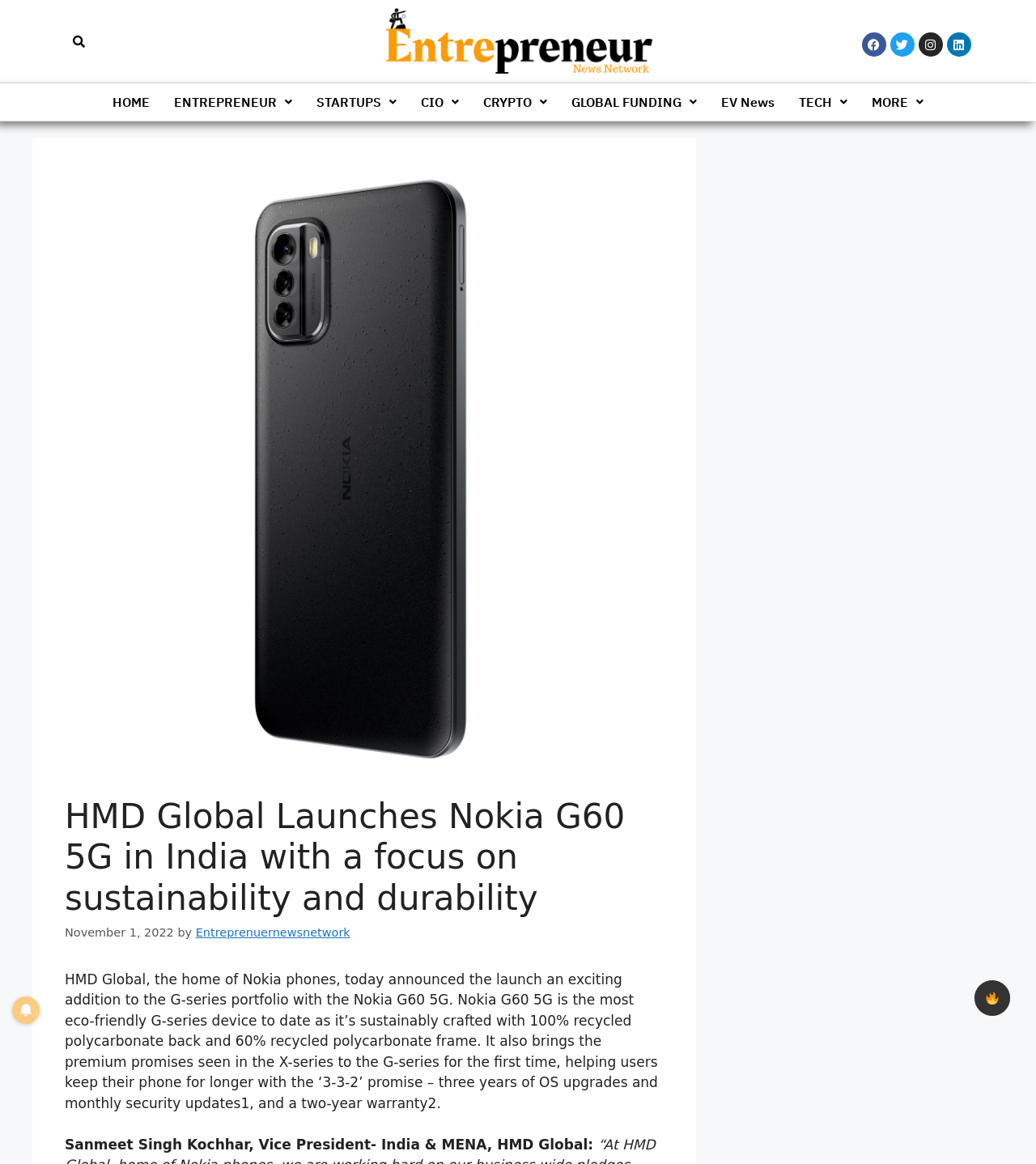Please determine the bounding box of the UI element that matches this description: GLOBAL FUNDING. The coordinates should be given as (top-left x, top-left y, bottom-right x, bottom-right y), with all values between 0 and 1.

[0.54, 0.071, 0.684, 0.103]